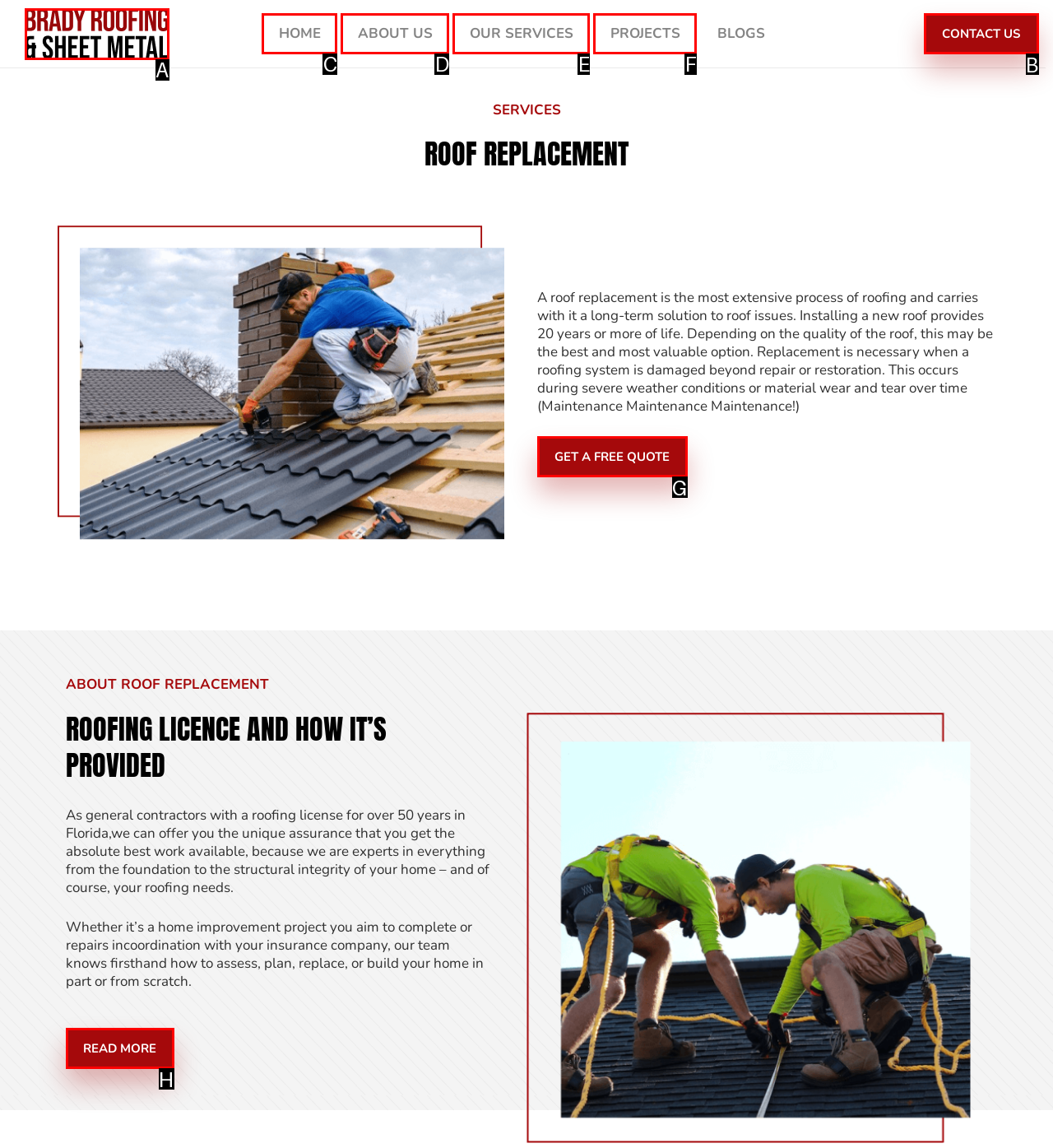Point out the HTML element I should click to achieve the following task: Learn about the mission of FRTAB Provide the letter of the selected option from the choices.

None